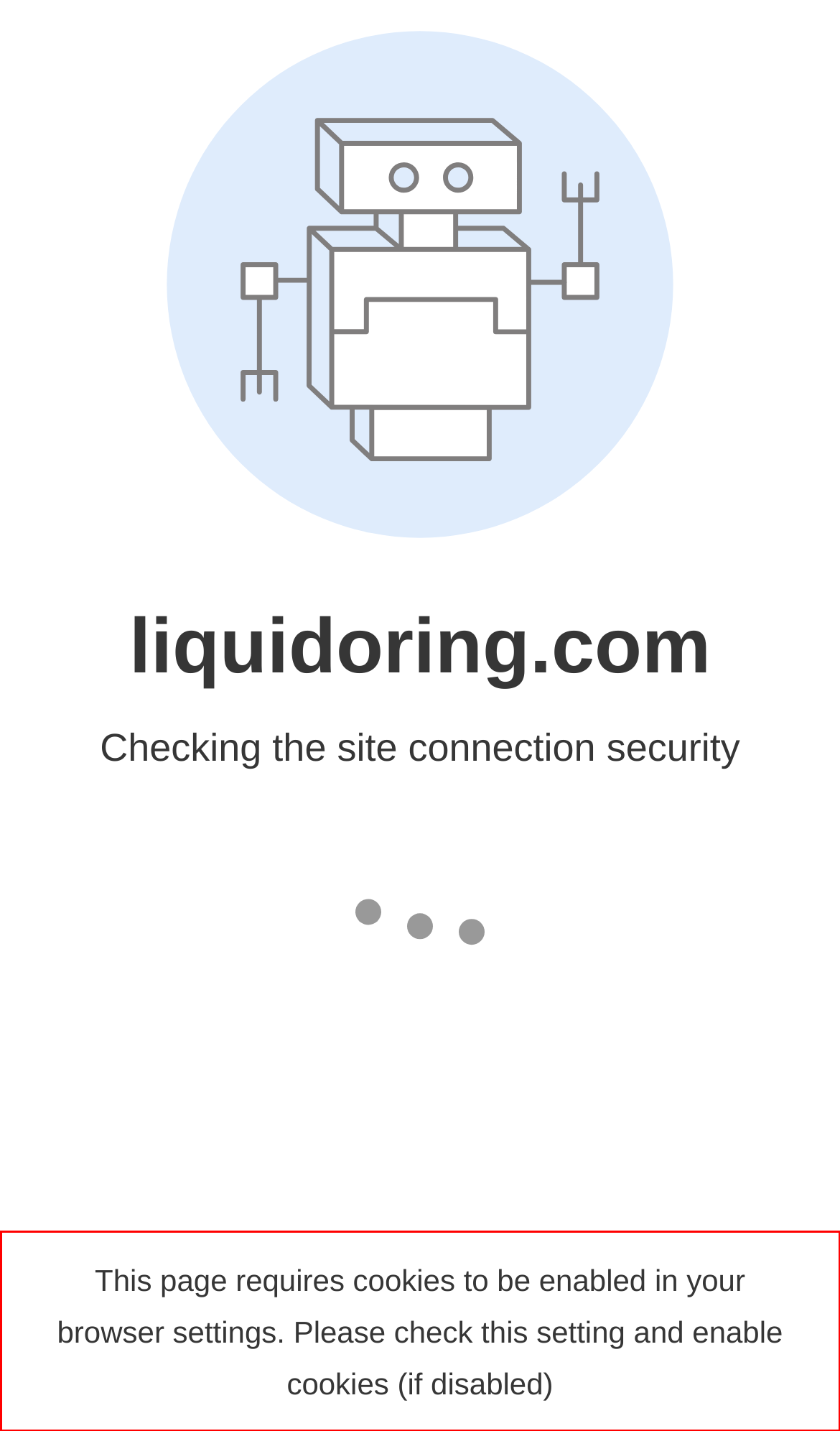Perform OCR on the text inside the red-bordered box in the provided screenshot and output the content.

This page requires cookies to be enabled in your browser settings. Please check this setting and enable cookies (if disabled)